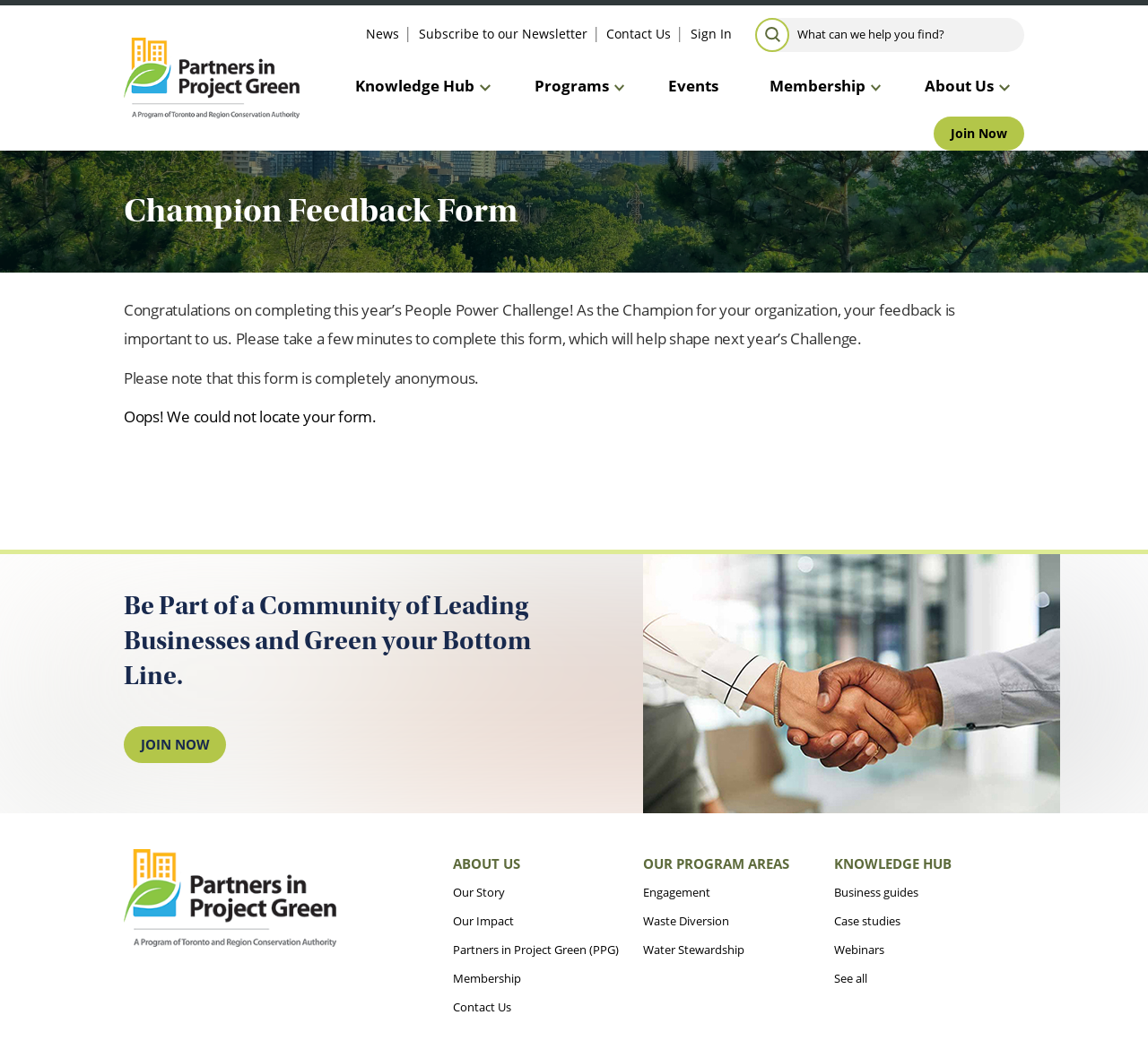Use a single word or phrase to answer the question: How many menu items are in the primary menu?

8